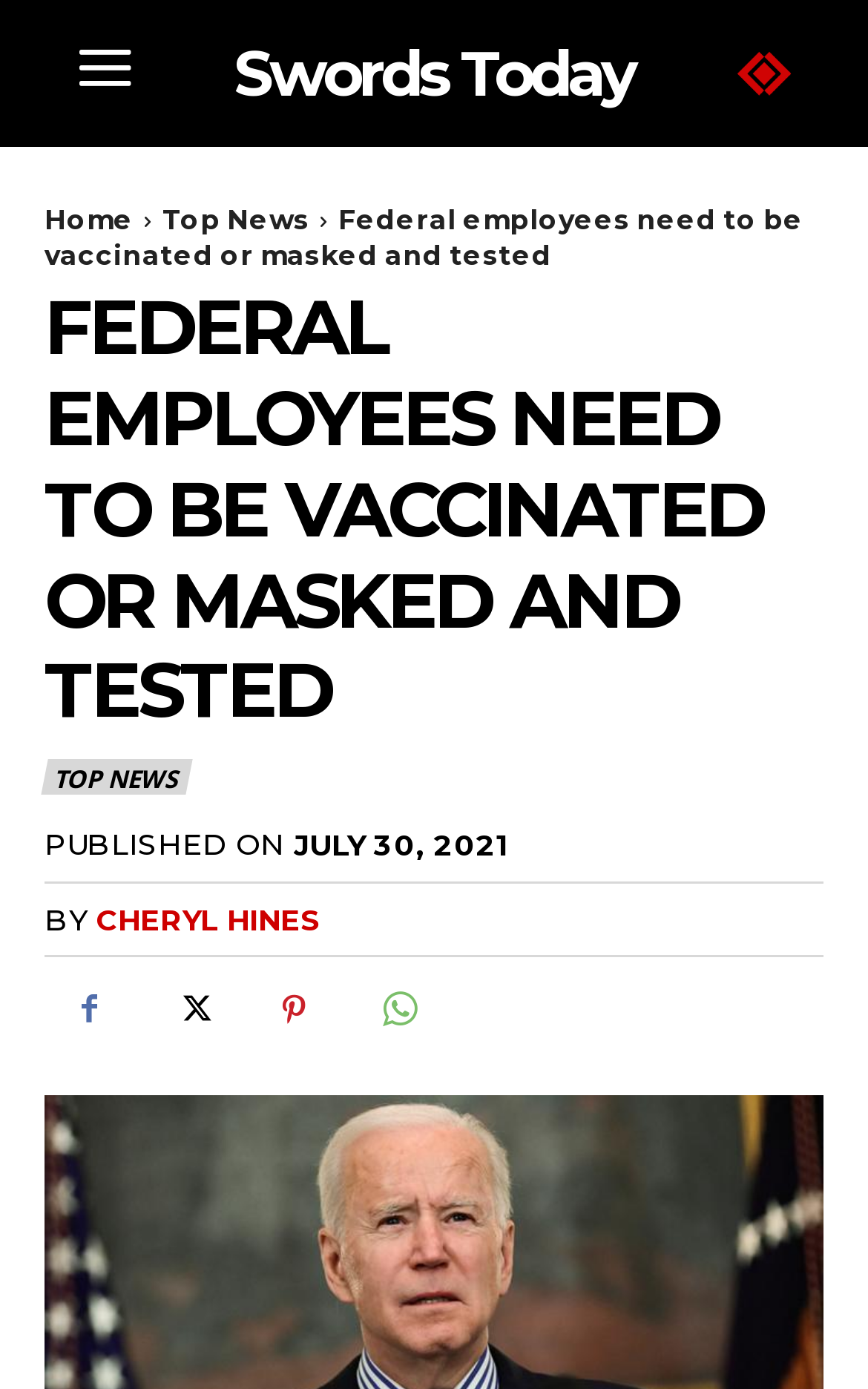What type of content is present on the webpage?
From the screenshot, supply a one-word or short-phrase answer.

News